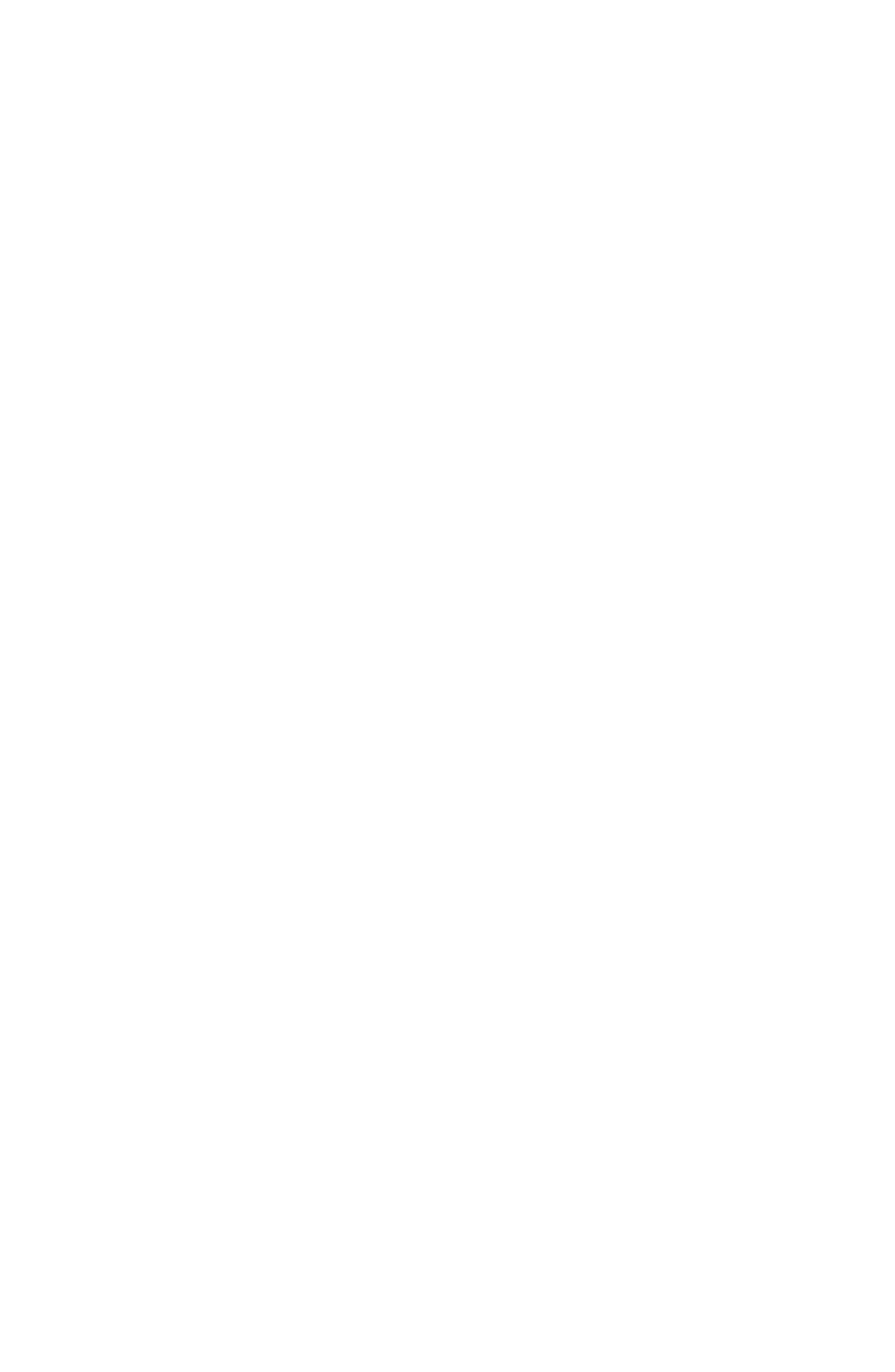Please provide the bounding box coordinates in the format (top-left x, top-left y, bottom-right x, bottom-right y). Remember, all values are floating point numbers between 0 and 1. What is the bounding box coordinate of the region described as: NUTRITIONAL

[0.193, 0.896, 0.971, 0.98]